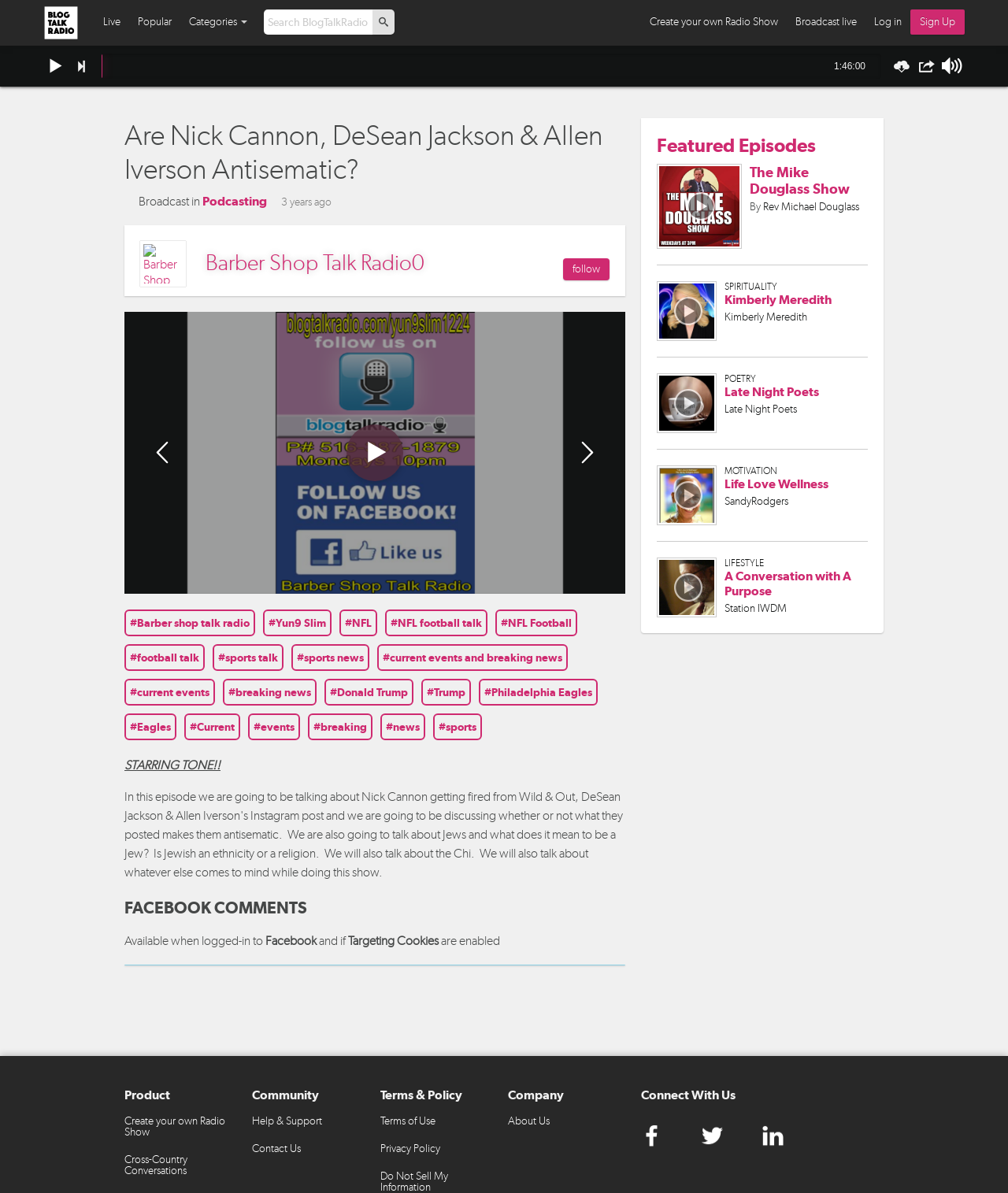Refer to the image and offer a detailed explanation in response to the question: How many featured episodes are listed?

I found the answer by looking at the article elements, which represent the featured episodes. There are three article elements, suggesting that there are three featured episodes listed.